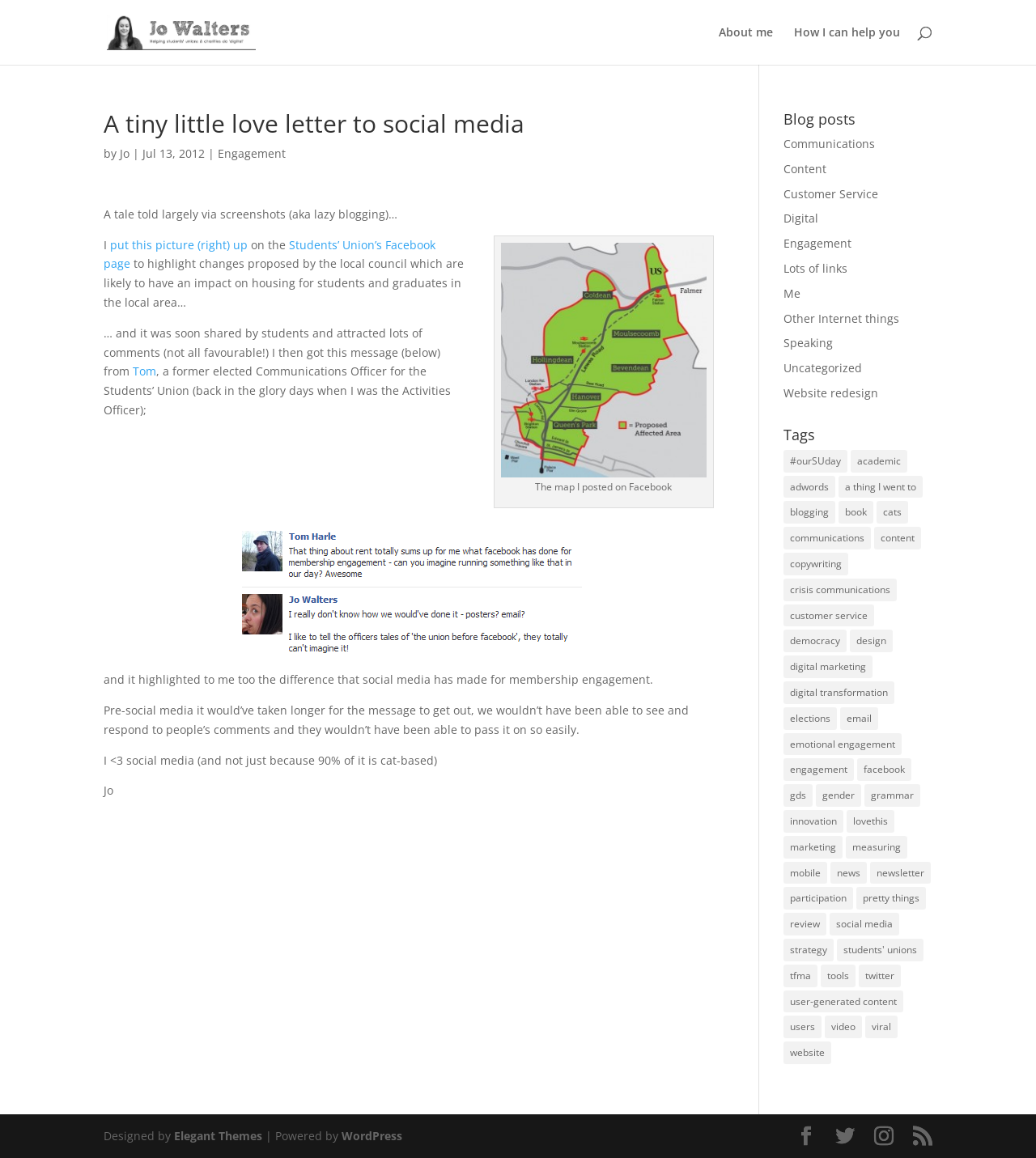How many links are there in the 'Tags' section?
Can you give a detailed and elaborate answer to the question?

The 'Tags' section can be found by looking at the heading 'Tags' and then counting the number of links underneath it. There are 26 links in total, each with a different tag name and number of items.